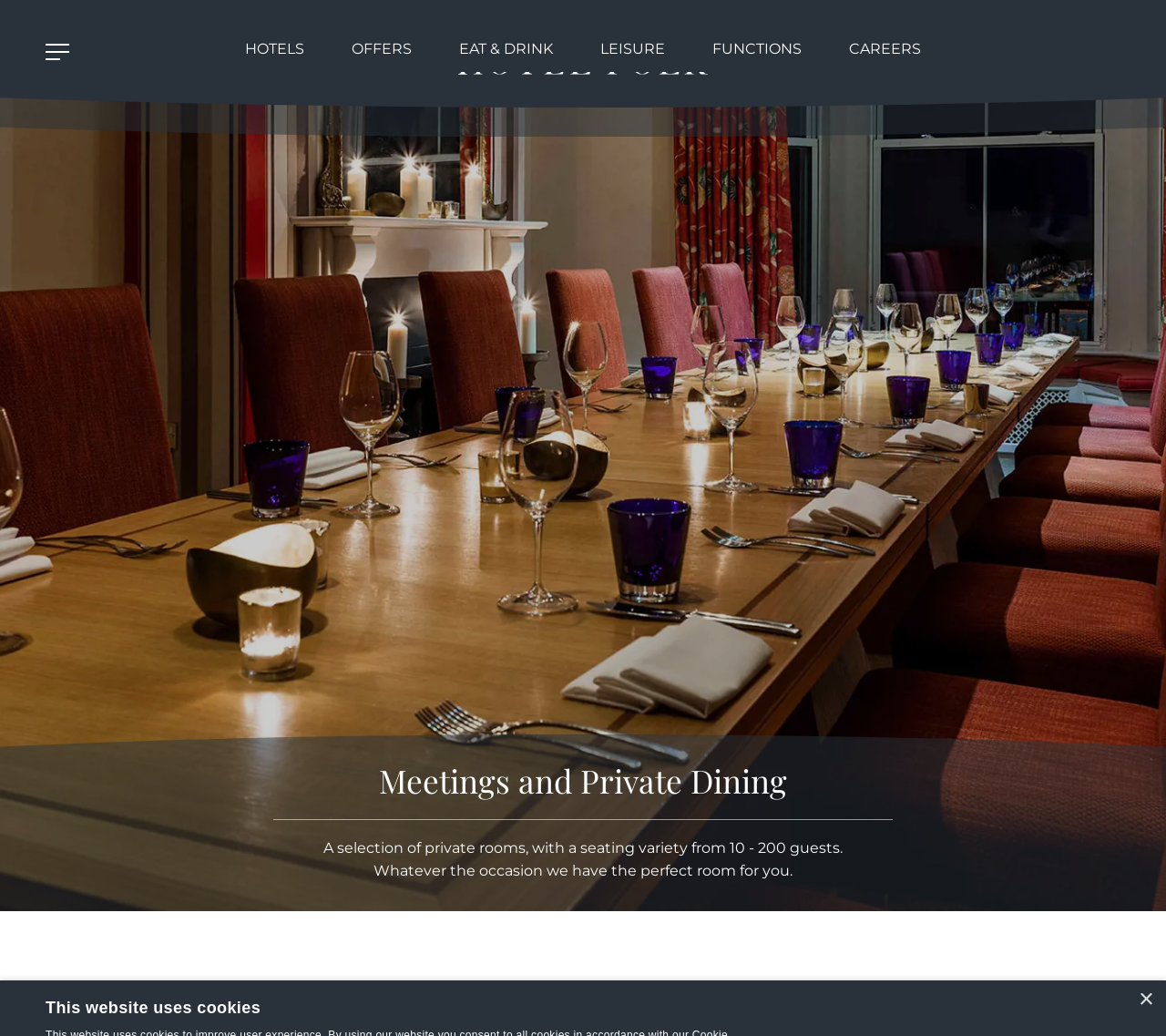How many guests can the private rooms accommodate?
Deliver a detailed and extensive answer to the question.

I found this information in the static text 'A selection of private rooms, with a seating variety from 10 - 200 guests. Whatever the occasion we have the perfect room for you.' which is located below the heading 'Meetings and Private Dining'.